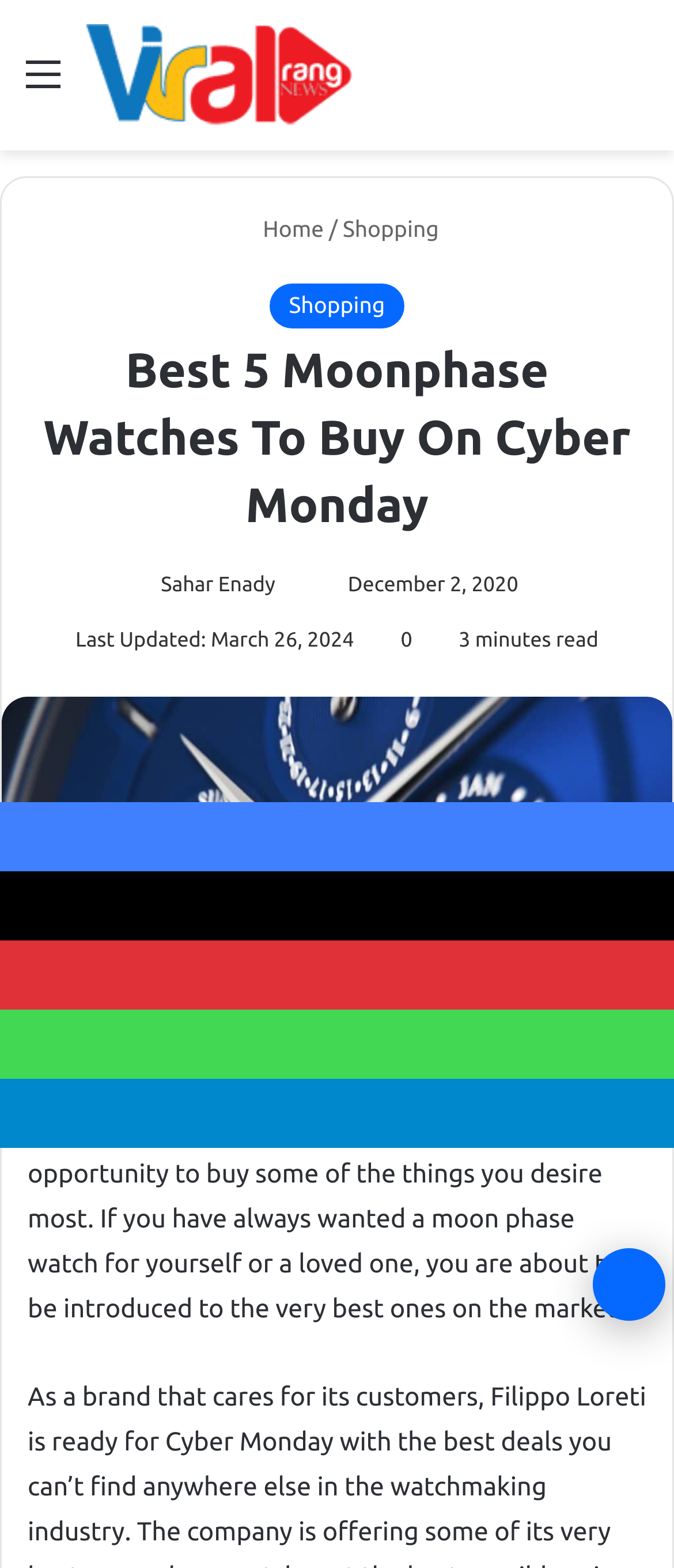Summarize the webpage comprehensively, mentioning all visible components.

This webpage is about the best moon phase watches to buy on Cyber Monday. At the top left, there is a "Menu" link, and next to it, a "Viral Rang" link with an accompanying image. On the top right, a "Search for" link is located. 

Below the top section, there is a header with links to "Home", "Shopping", and another "Shopping" link. The main title "Best 5 Moonphase Watches To Buy On Cyber Monday" is prominently displayed. 

Under the title, there is a section with the author's name "Sahar Enady", a "Follow on X" link, the date "December 2, 2020", and "Last Updated: March 26, 2024" information. 

A large image related to the article takes up most of the width of the page. Below the image, there is a paragraph of text that introduces the topic of Cyber Monday deals and moon phase watches. 

On the left side of the page, there are social media links to "Facebook", "X", "Pinterest", "WhatsApp", and "Telegram". At the bottom right, a "Back to top button" is located.